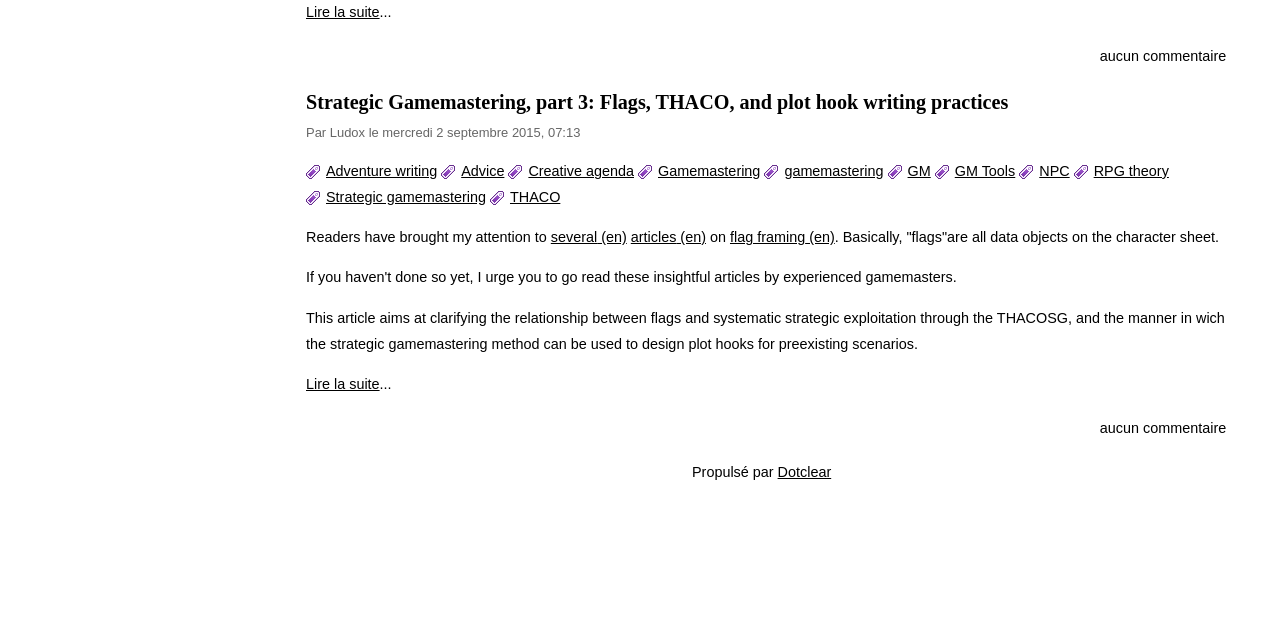Find the bounding box of the element with the following description: "Adventure writing". The coordinates must be four float numbers between 0 and 1, formatted as [left, top, right, bottom].

[0.239, 0.254, 0.342, 0.279]